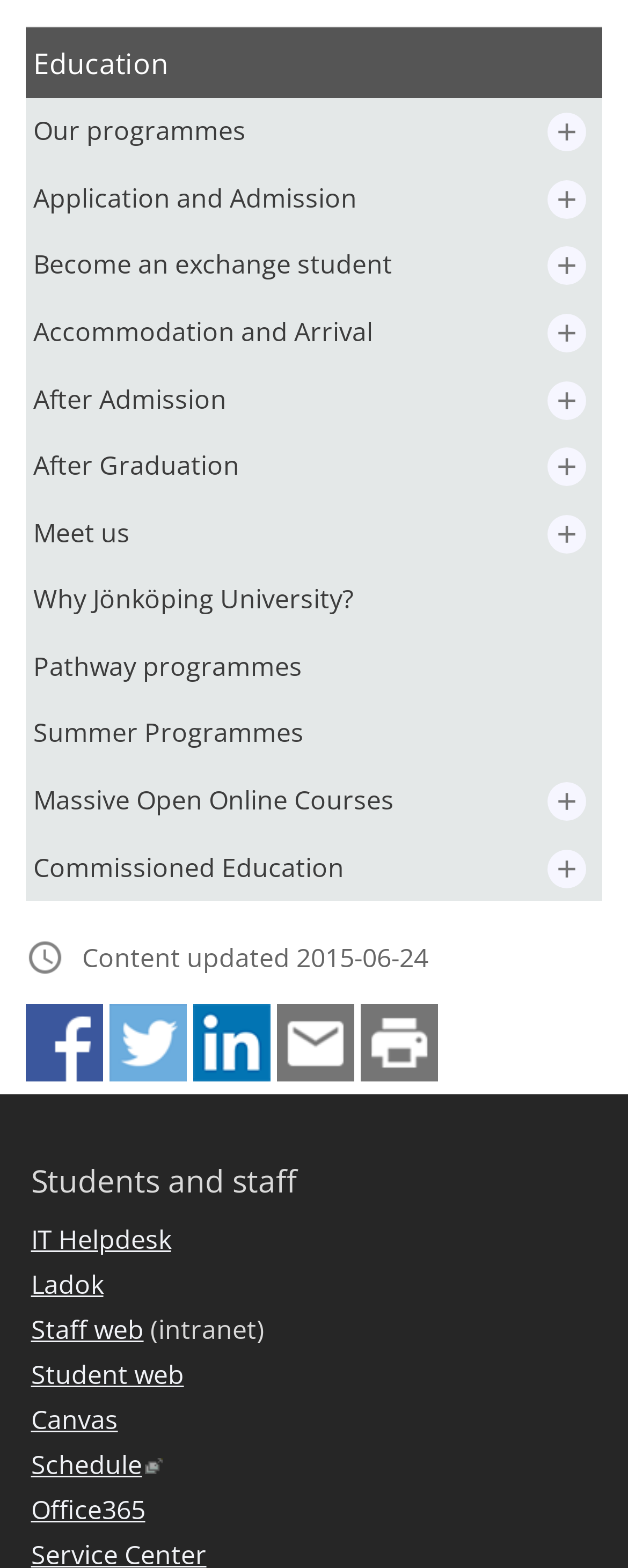Give a one-word or short phrase answer to the question: 
What social media platforms can be used to share the page?

Facebook, Twitter, LinkedIn